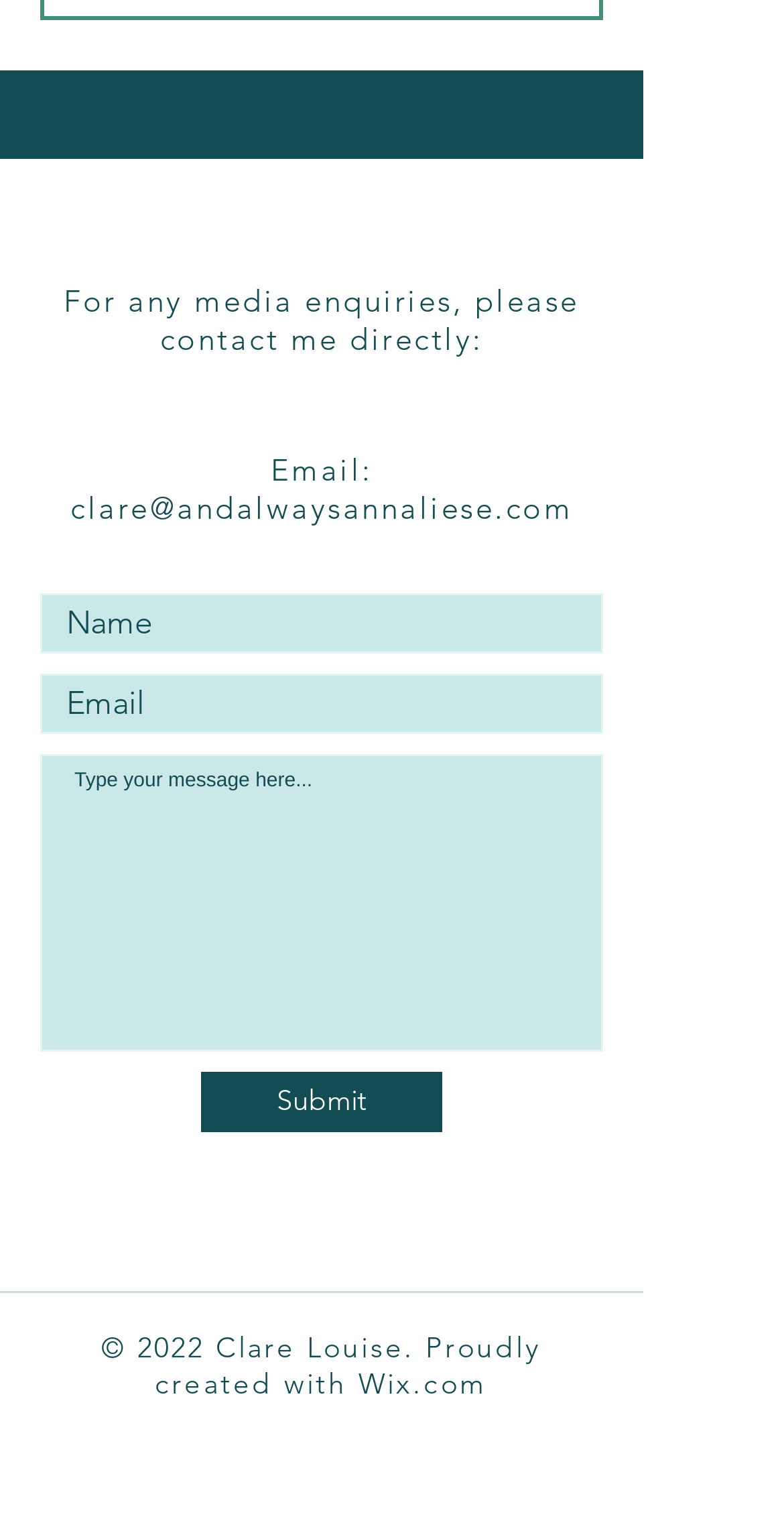What is required to submit the contact form?
Please answer the question with as much detail and depth as you can.

The contact form has two required fields, 'Name' and 'Email', indicating that users must provide these details to submit the form successfully.